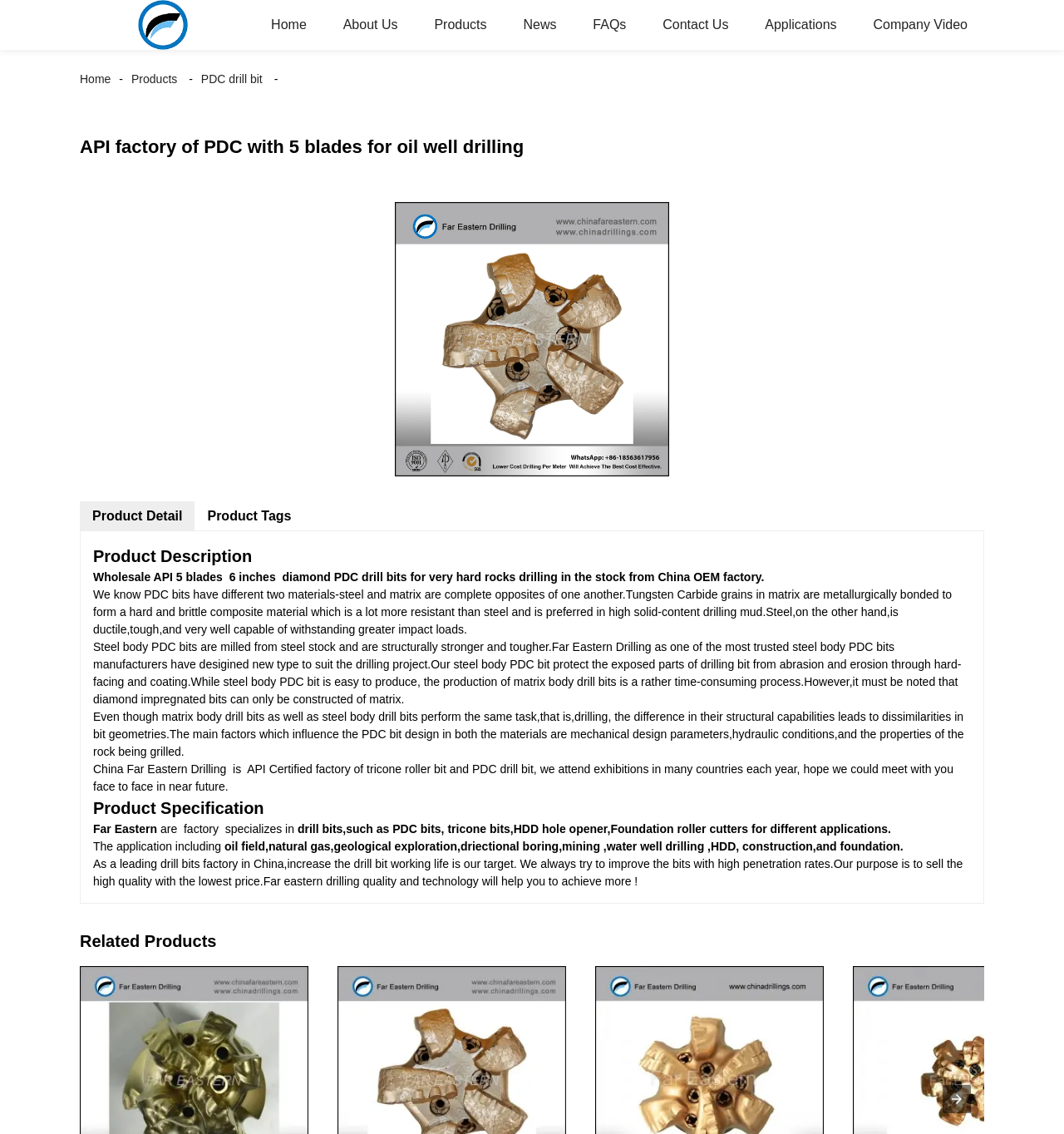Give a comprehensive overview of the webpage, including key elements.

This webpage is about a Chinese OEM factory that manufactures PDC drill bits for oil well drilling. At the top left corner, there is a logo image and a navigation menu with links to different sections of the website, including Home, About Us, Products, News, FAQs, Contact Us, Applications, and Company Video.

Below the navigation menu, there is a heading that reads "API factory of PDC with 5 blades for oil well drilling" and an image related to the product. To the right of the image, there are two disabled carousel navigation buttons.

The main content of the webpage is divided into two tabs: Product Detail and Product Tags. The Product Detail tab is selected by default and contains detailed information about the product. There is a heading that reads "Product Description" followed by a block of text that describes the product, including its features and applications.

Below the product description, there are several paragraphs of text that provide more information about PDC drill bits, including their materials, structural capabilities, and design parameters. The text also mentions the company's expertise in manufacturing drill bits and its goal of providing high-quality products at competitive prices.

Further down, there is a heading that reads "Product Specification" followed by a few lines of text that describe the company's specialization in drill bits and their various applications.

At the bottom of the page, there is a heading that reads "Related Products" and a carousel navigation system that allows users to browse through related products.